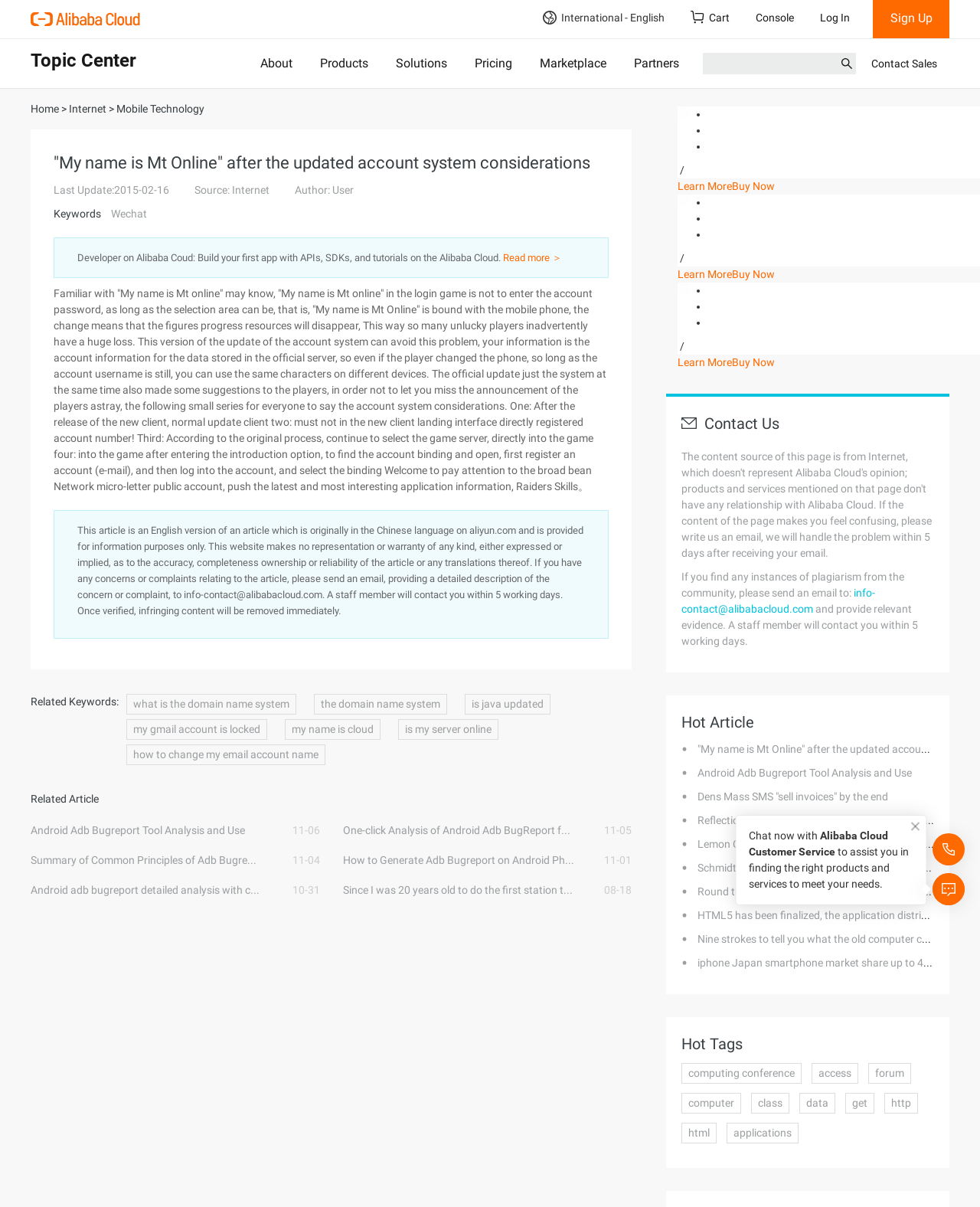Determine the bounding box coordinates of the section to be clicked to follow the instruction: "Click the 'Read more ＞' link". The coordinates should be given as four float numbers between 0 and 1, formatted as [left, top, right, bottom].

[0.513, 0.208, 0.573, 0.218]